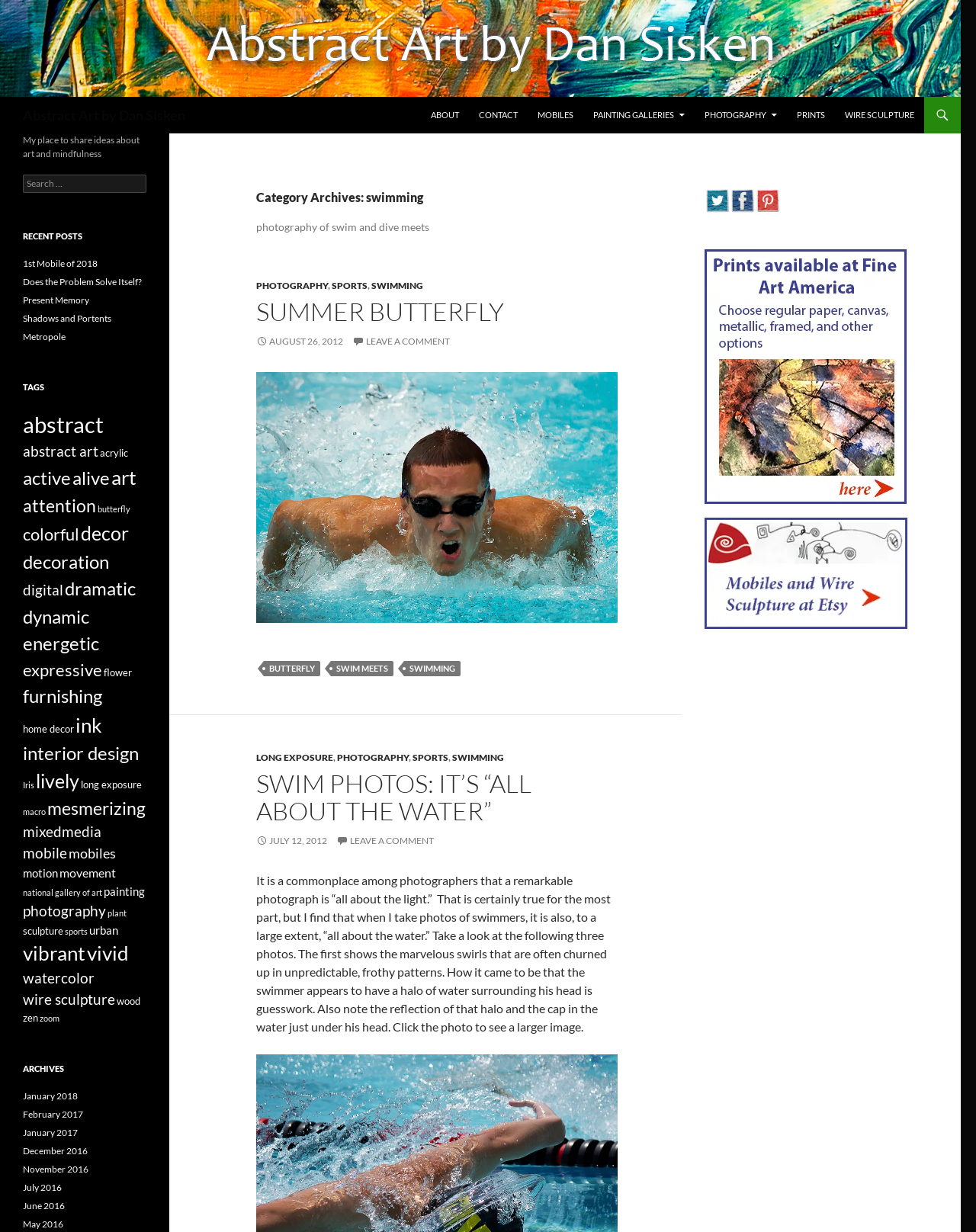Please specify the coordinates of the bounding box for the element that should be clicked to carry out this instruction: "Click on the 'LONG EXPOSURE' link". The coordinates must be four float numbers between 0 and 1, formatted as [left, top, right, bottom].

[0.262, 0.61, 0.341, 0.62]